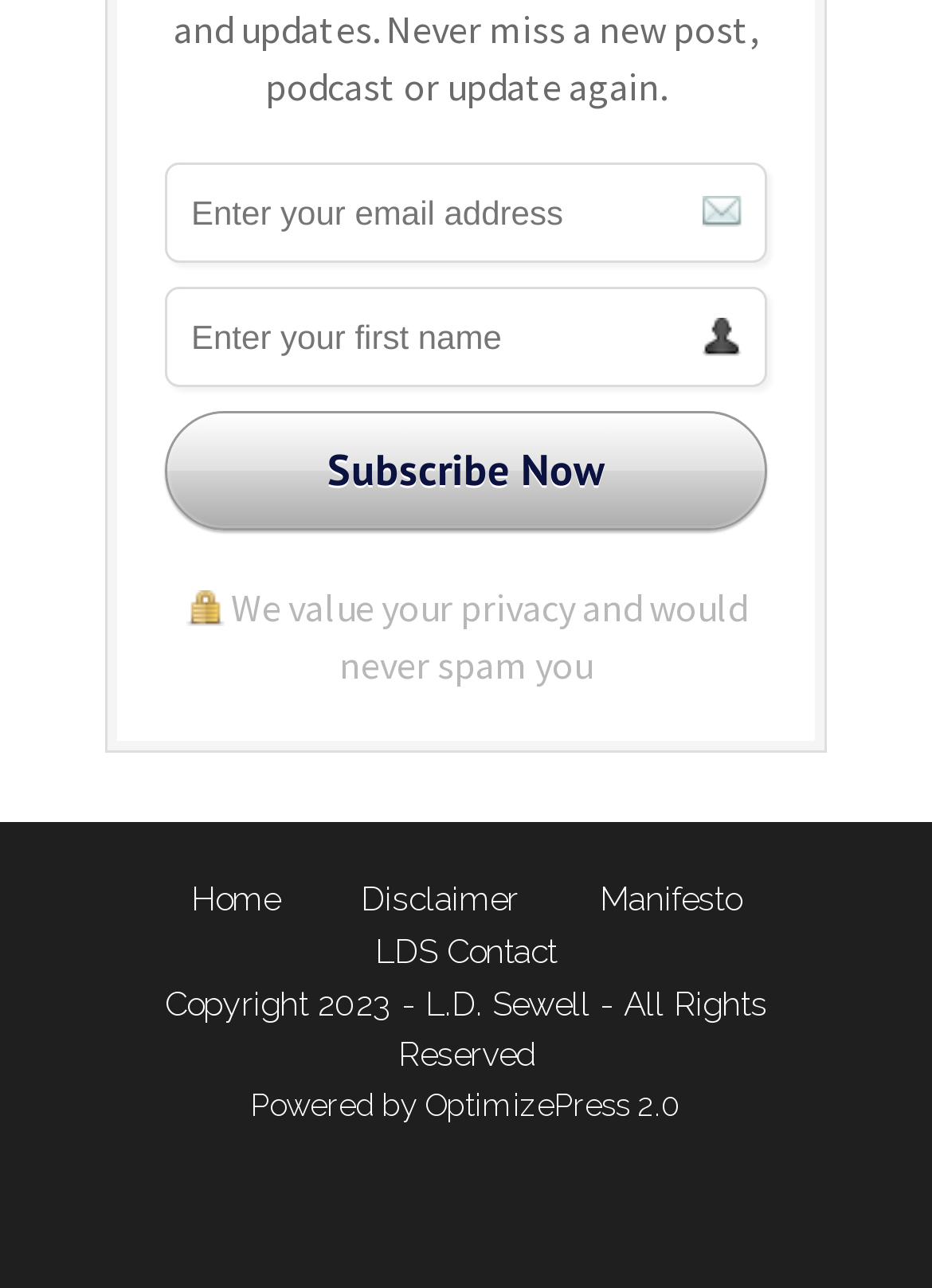Determine the bounding box coordinates of the clickable area required to perform the following instruction: "Go to home page". The coordinates should be represented as four float numbers between 0 and 1: [left, top, right, bottom].

[0.205, 0.682, 0.3, 0.712]